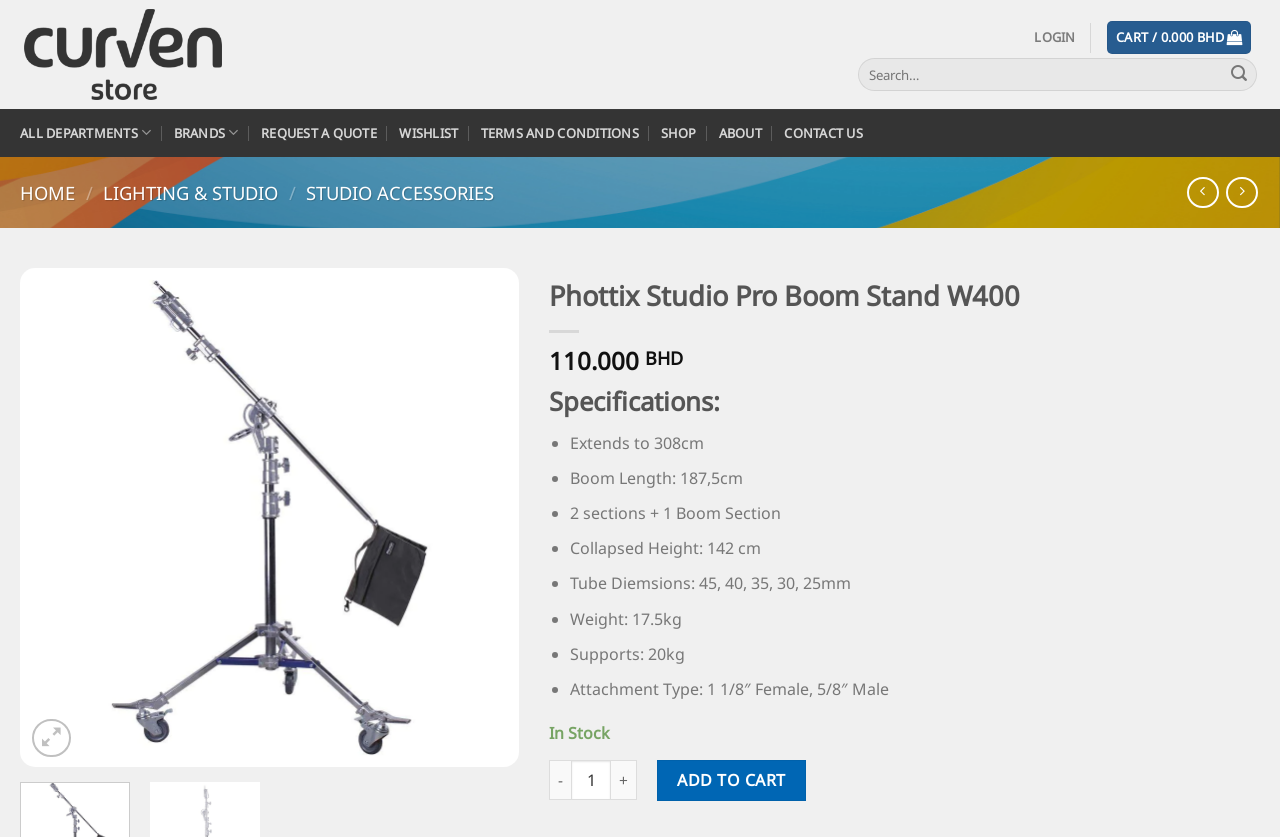Determine the bounding box coordinates of the clickable element to achieve the following action: 'Add to wishlist'. Provide the coordinates as four float values between 0 and 1, formatted as [left, top, right, bottom].

[0.354, 0.391, 0.394, 0.436]